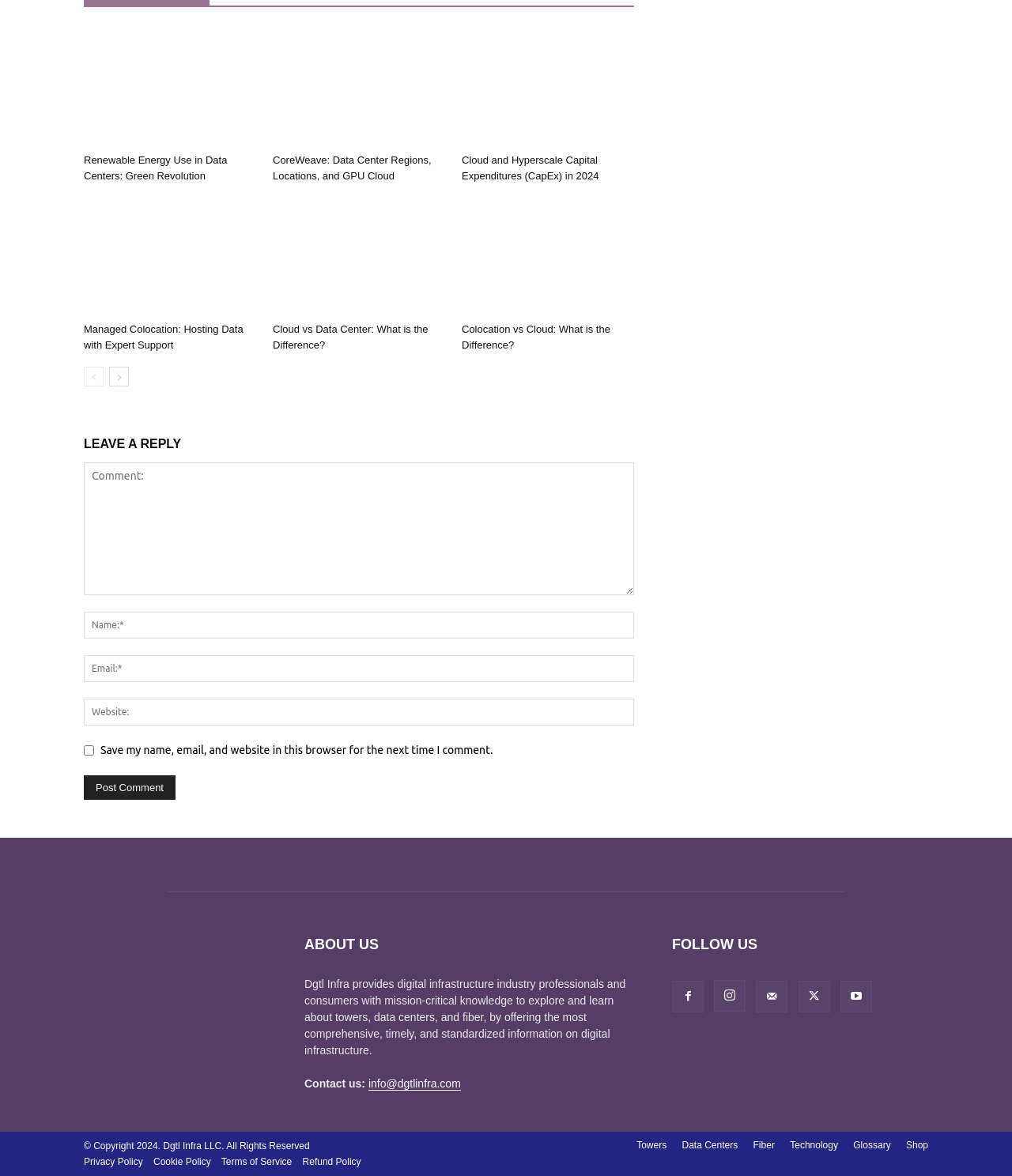Predict the bounding box coordinates of the area that should be clicked to accomplish the following instruction: "Click on the 'Data Centers' link". The bounding box coordinates should consist of four float numbers between 0 and 1, i.e., [left, top, right, bottom].

[0.674, 0.968, 0.729, 0.98]